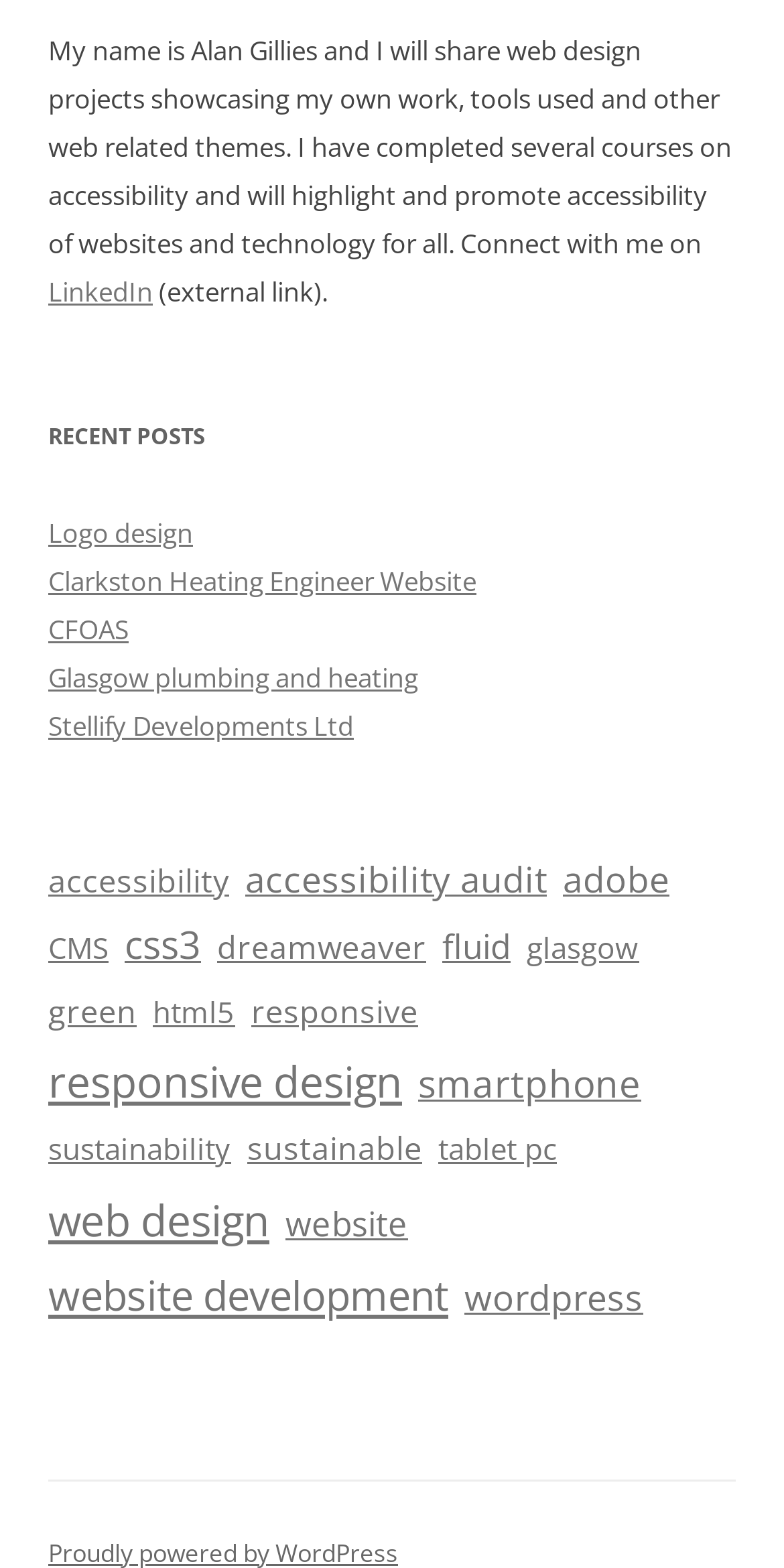Can you find the bounding box coordinates for the UI element given this description: "Menu Menu"? Provide the coordinates as four float numbers between 0 and 1: [left, top, right, bottom].

None